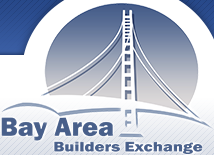Answer the question below using just one word or a short phrase: 
What is emphasized by the bold lettering in the logo?

Focus on construction industry